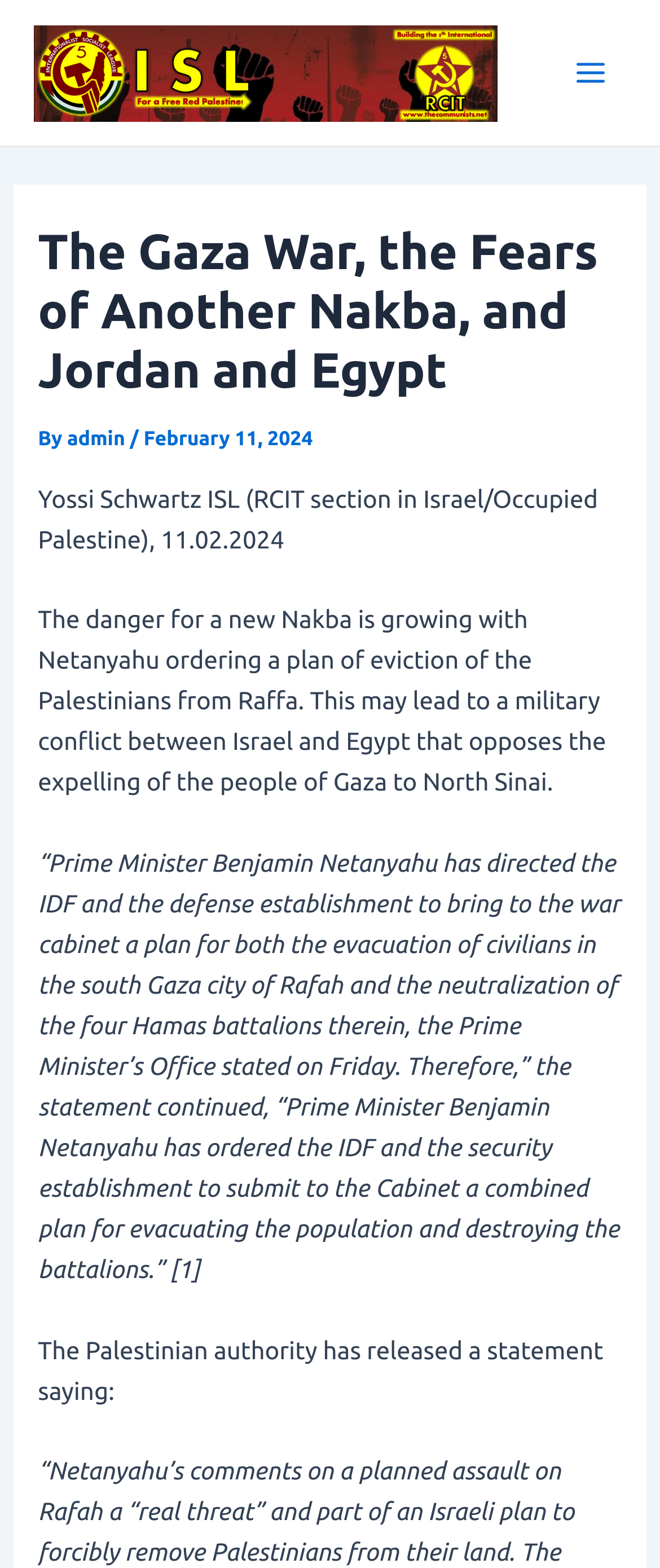Use the information in the screenshot to answer the question comprehensively: What is the response of the Palestinian authority?

The article mentions that the Palestinian authority has released a statement in response to the plan ordered by Prime Minister Benjamin Netanyahu.